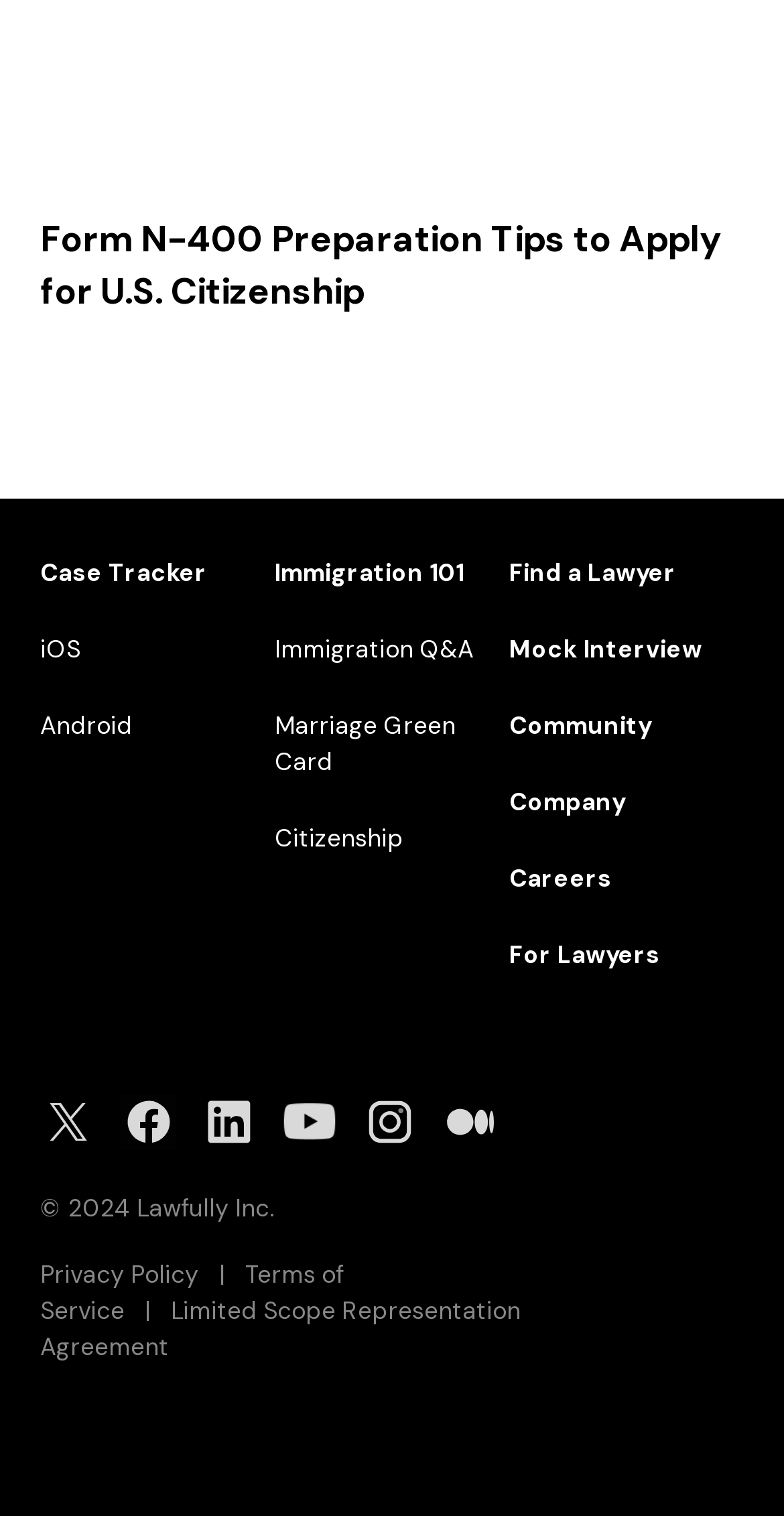What is the last link in the footer section?
Identify the answer in the screenshot and reply with a single word or phrase.

Limited Scope Representation Agreement